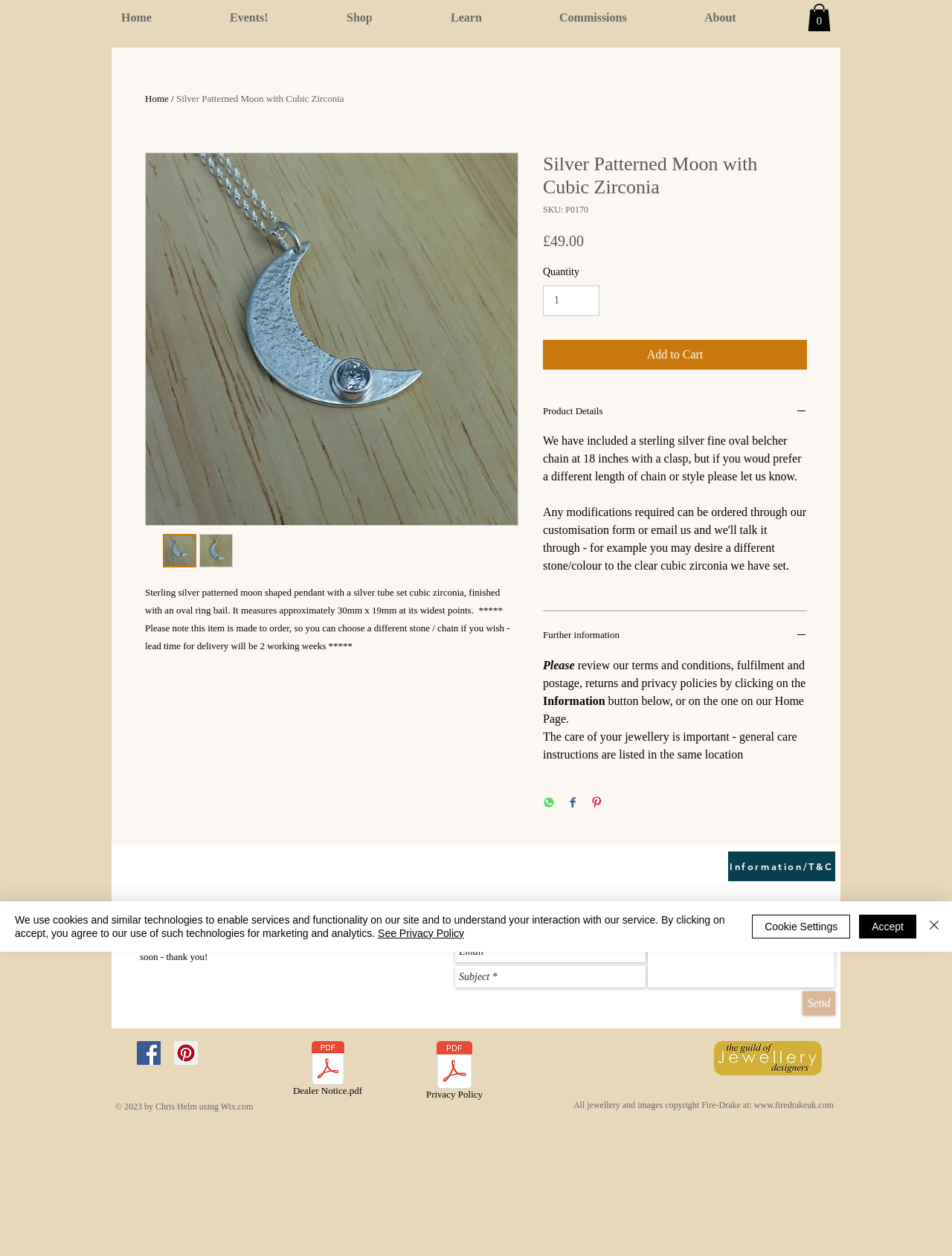Create an in-depth description of the webpage, covering main sections.

This webpage is about a silver patterned moon-shaped pendant with a cubic zirconia, sold by Fire-Drake Jewellery. At the top, there is a navigation bar with links to "Home", "Events!", "Shop", "Learn", "Commissions", and "About". Next to the navigation bar, there is a cart button with 0 items. 

Below the navigation bar, there is a main section that takes up most of the page. On the left side of this section, there is an article with a link to "Home" and a breadcrumb trail. Below the breadcrumb trail, there is a heading that reads "Silver Patterned Moon with Cubic Zirconia". 

To the right of the heading, there is a large image of the pendant. Below the image, there is a description of the pendant, which includes its materials, dimensions, and a note about the item being made to order. 

On the right side of the main section, there are several buttons and text fields. There is a "Quantity" spinner, an "Add to Cart" button, and a "Product Details" button that expands to show more information. Below the buttons, there is a section with text about the included chain and a note about reviewing terms and conditions. 

Further down the page, there are social media sharing buttons and a section for asking questions about the product via email. There is also a section with links to "Information/T&C" and a dealer notice. 

At the very bottom of the page, there is a social bar with links to Facebook and Pinterest, as well as a copyright notice and a link to the website's privacy policy. There is also an alert about cookies and similar technologies, with buttons to accept, view cookie settings, or close the alert.